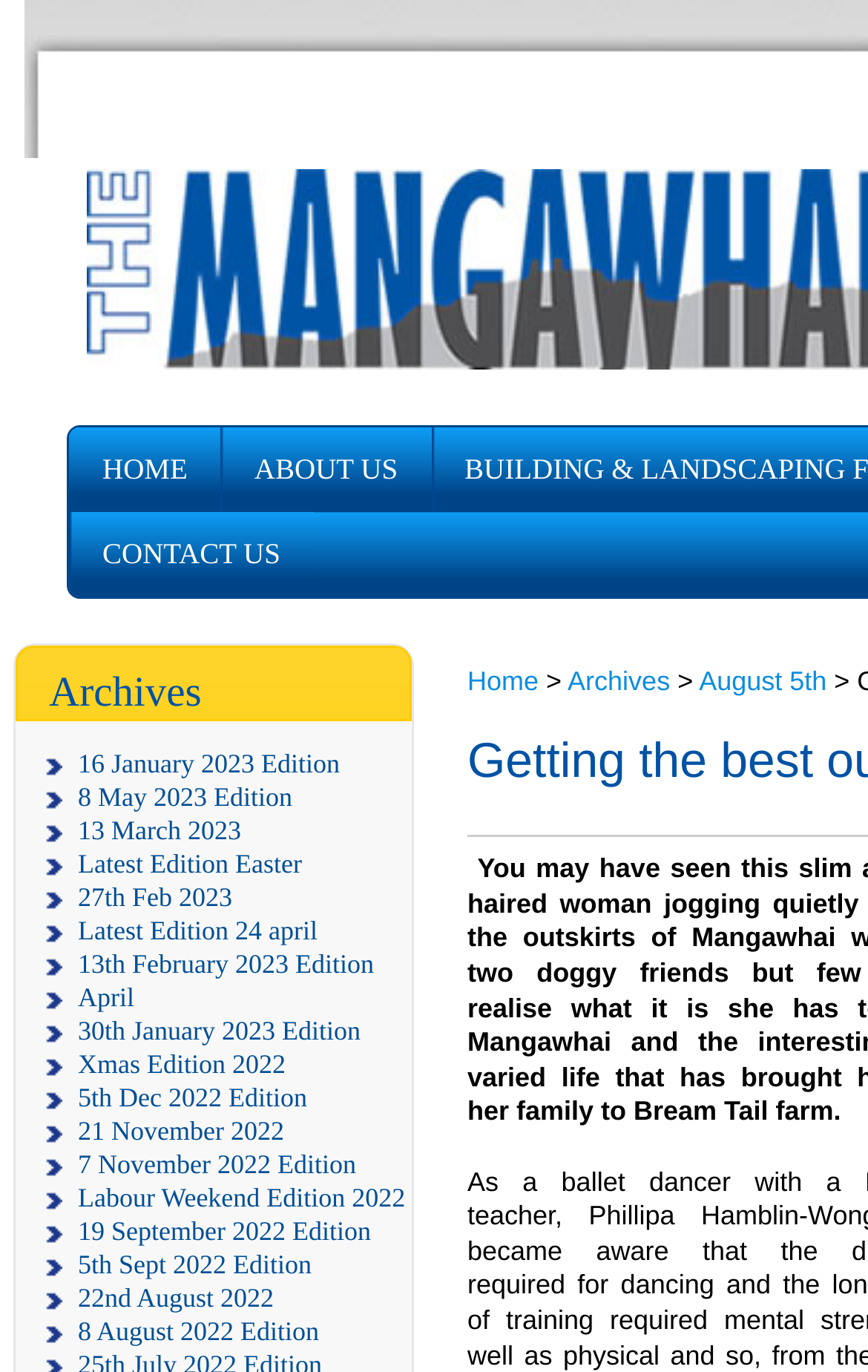Please identify the bounding box coordinates of the element I need to click to follow this instruction: "contact us".

[0.079, 0.373, 0.361, 0.435]